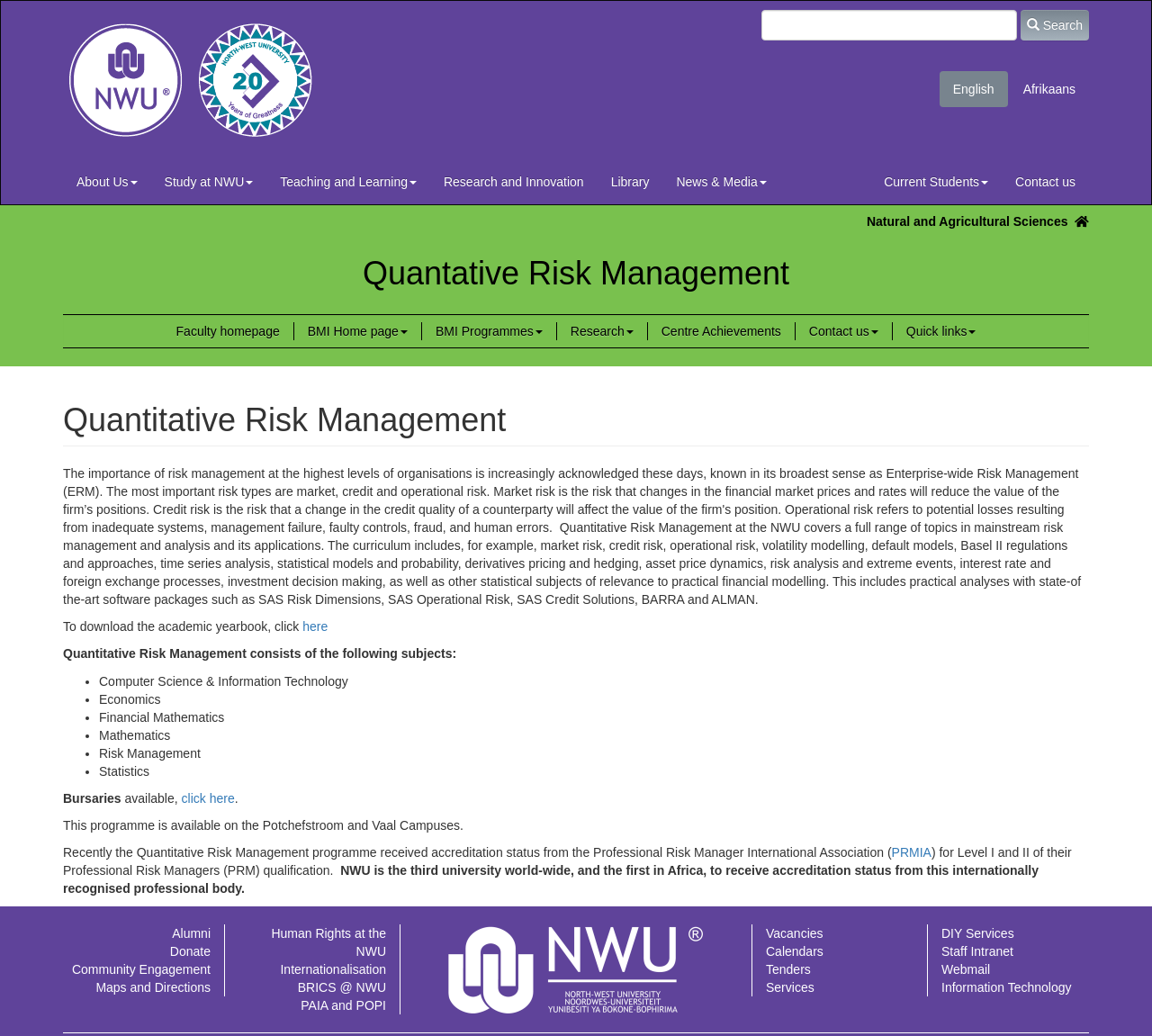Find and indicate the bounding box coordinates of the region you should select to follow the given instruction: "Go to the home page".

[0.055, 0.017, 0.302, 0.147]